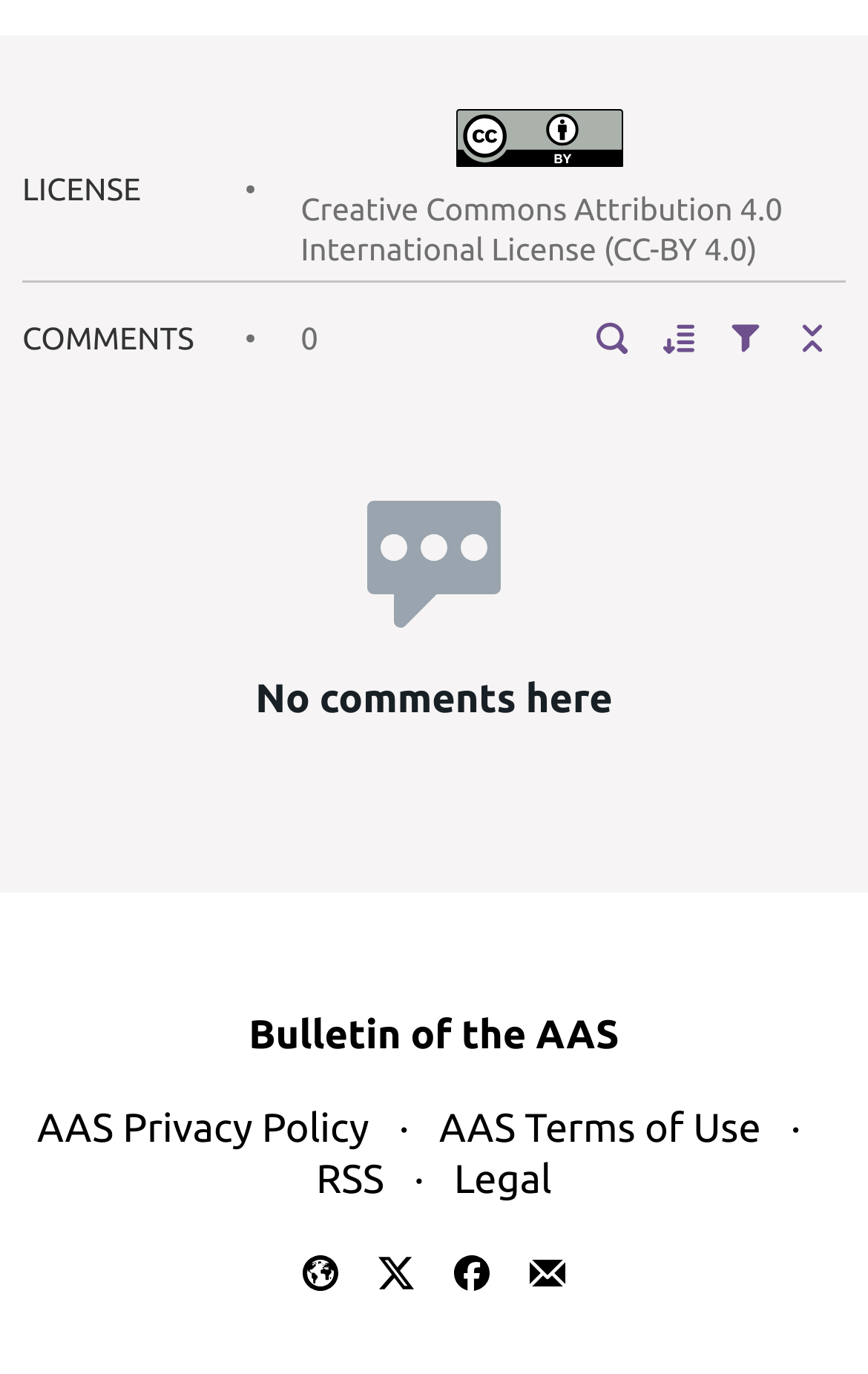How can I sort the comments?
Using the image provided, answer with just one word or phrase.

Using the 'Sort comments' button